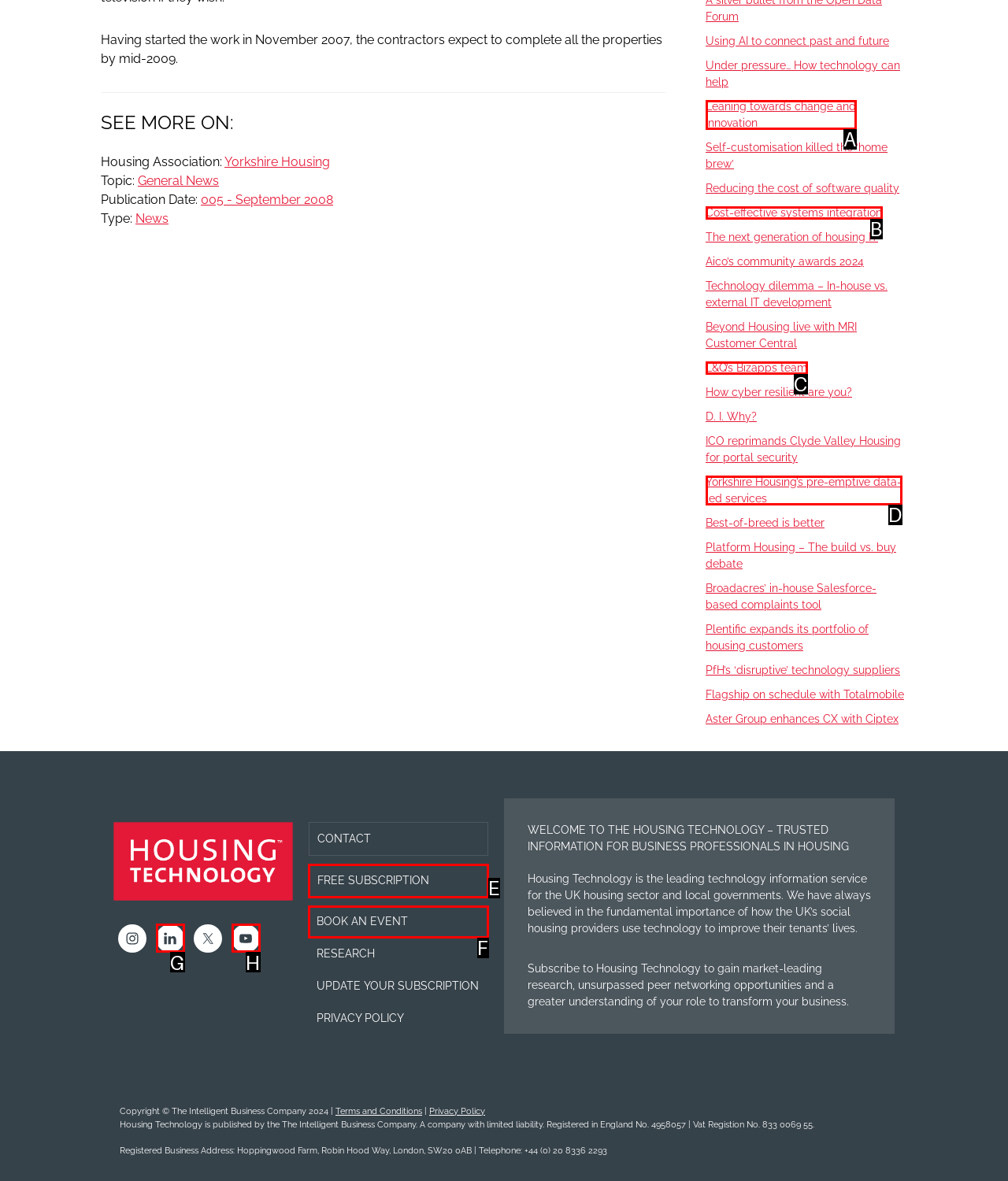Match the element description to one of the options: Book an event
Respond with the corresponding option's letter.

F